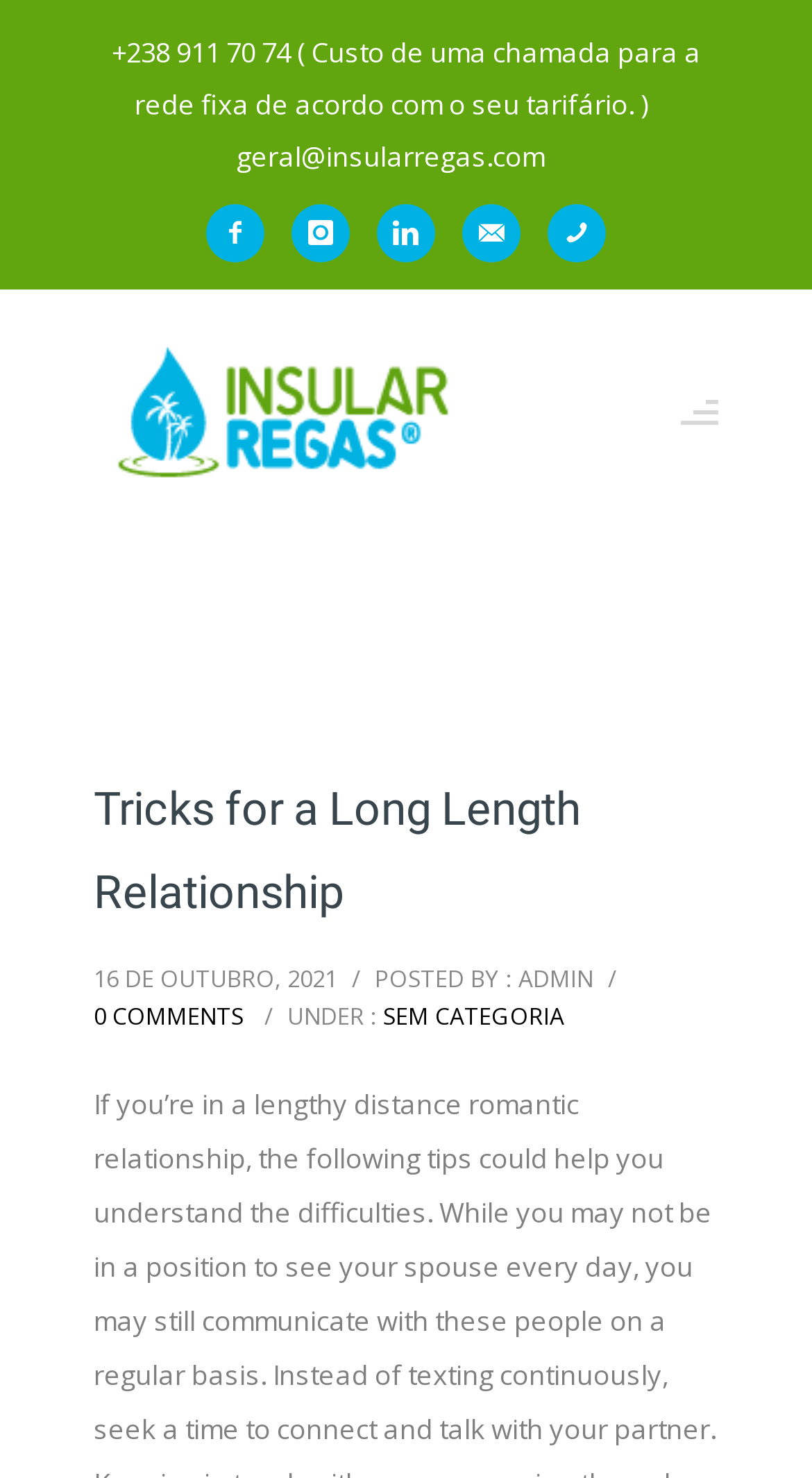Provide a thorough description of the webpage you see.

The webpage is about "Tricks for a Long Length Relationship" and is related to Insular Regas. At the top, there is a contact information section with a phone number, "+238 911 70 74", and an email address, "geral@insularregas.com". Below this section, there are five social media icons, including Facebook, Instagram, LinkedIn, email, and phone, aligned horizontally.

To the right of the social media icons, there is a link to "Insular Regas" with a corresponding image. On the top right corner, there is a "Mobile Menu Controller" button.

The main content of the webpage is headed by a title, "Tricks for a Long Length Relationship", which is also a link. Below the title, there is a date, "16 DE OUTUBRO, 2021", followed by the author's name, "ADMIN", and a category label, "SEM CATEGORIA", which is also a link. There is also a "0 COMMENTS" link below the author's name.

Overall, the webpage has a simple layout with a focus on the main content, which is the article about tricks for a long length relationship.